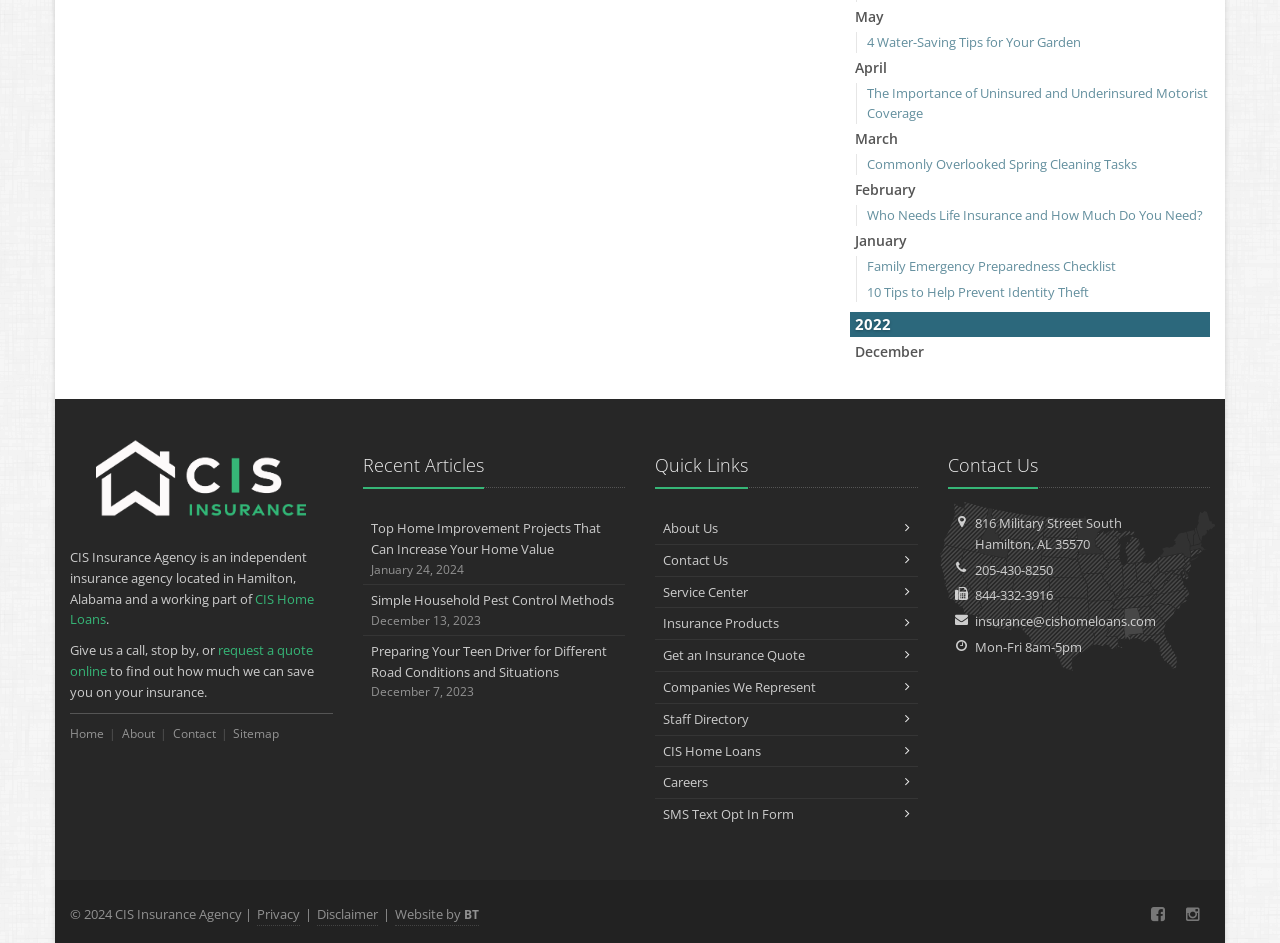Locate and provide the bounding box coordinates for the HTML element that matches this description: "Insurance Products".

[0.512, 0.644, 0.717, 0.678]